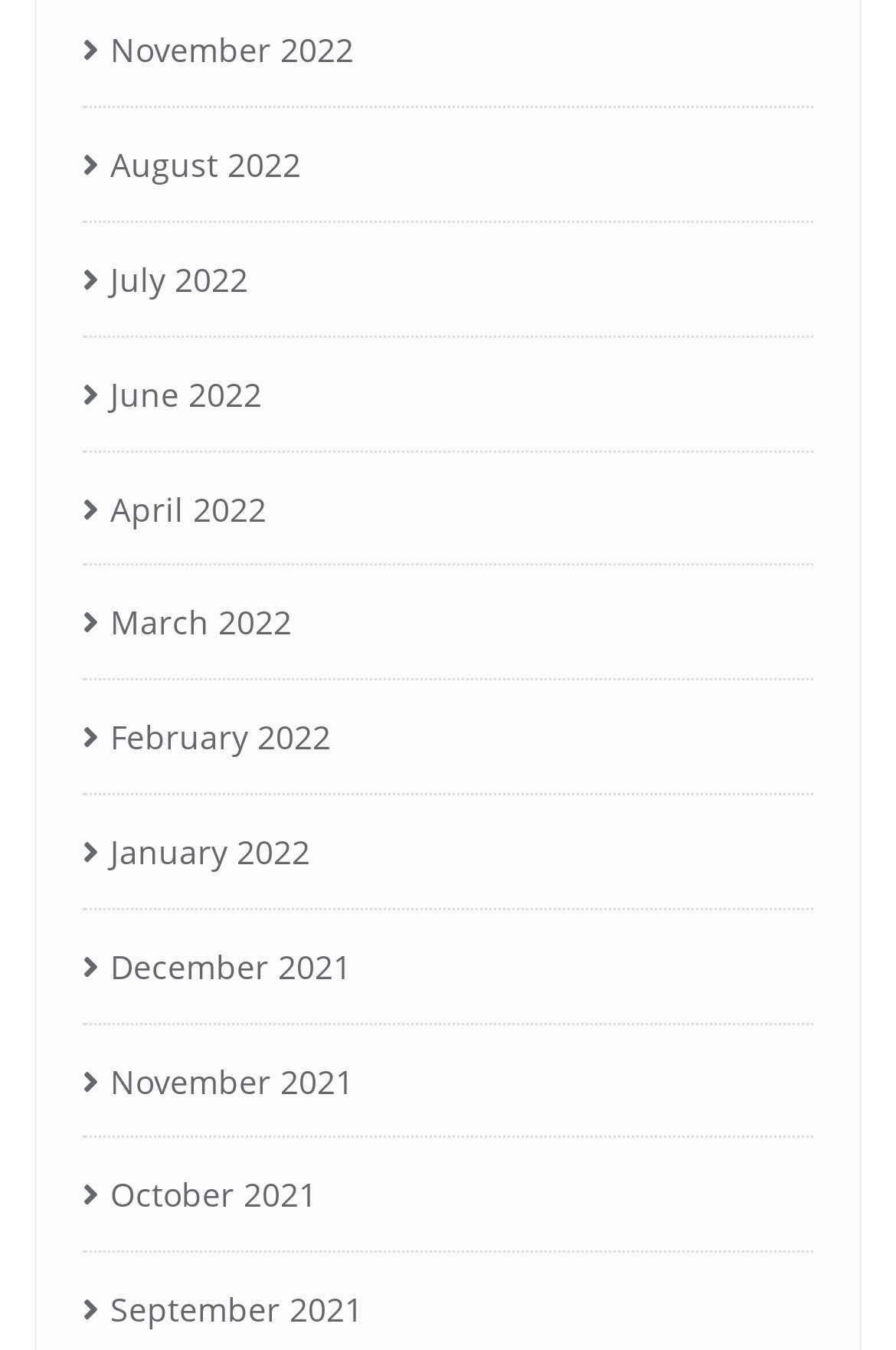Determine the bounding box coordinates of the target area to click to execute the following instruction: "Share via Facebook."

None